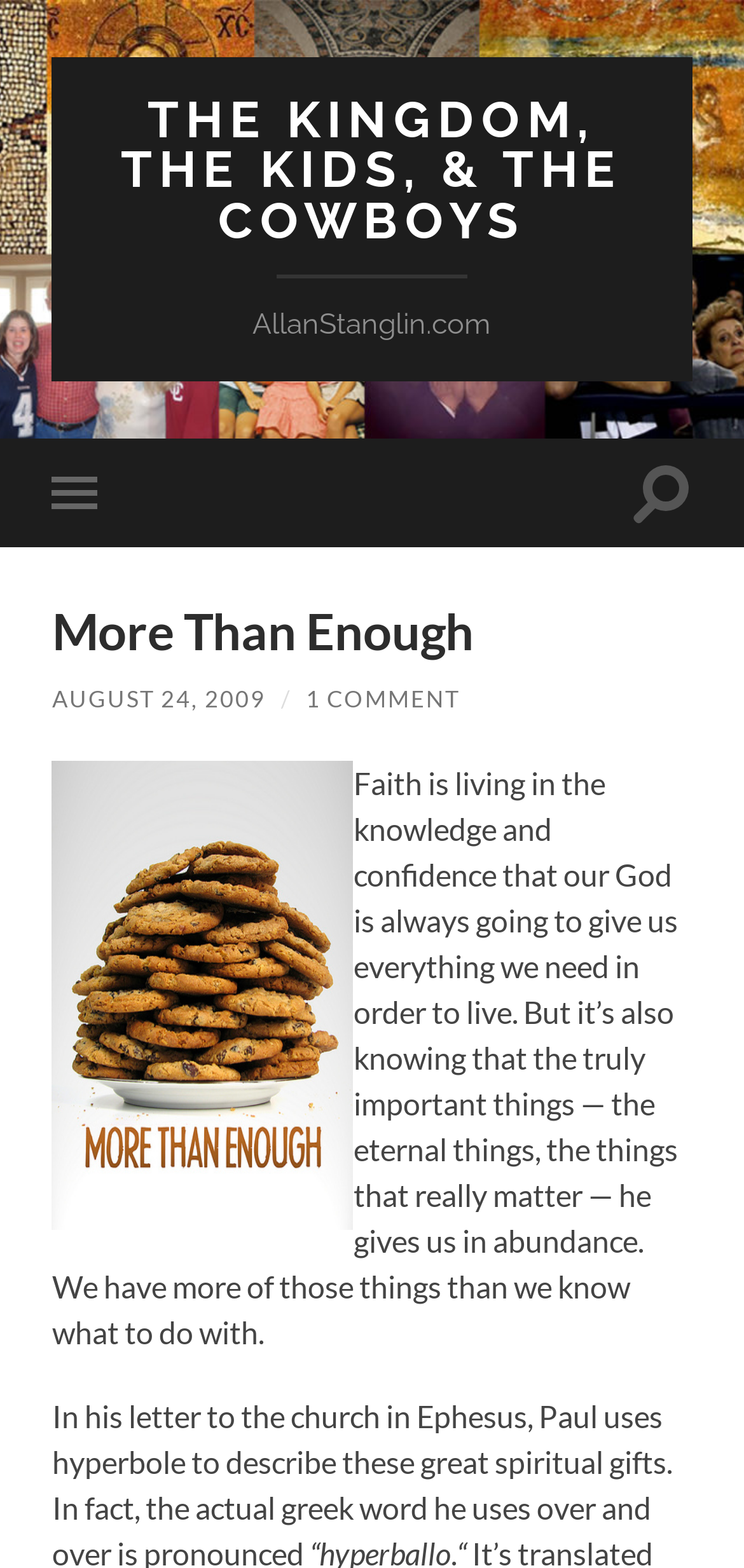What is the bounding box coordinate of the image?
Using the information from the image, give a concise answer in one word or a short phrase.

[0.07, 0.486, 0.475, 0.785]